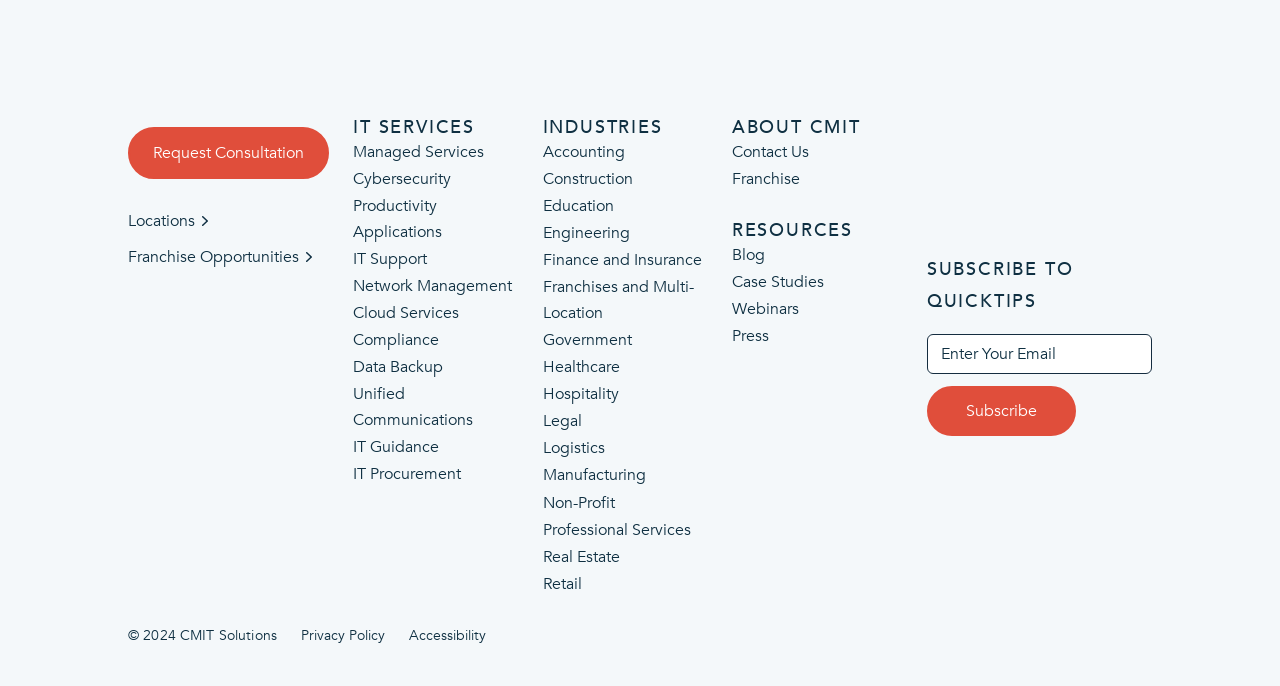Identify the bounding box coordinates of the HTML element based on this description: "alt="YouTube Ico"".

[0.196, 0.434, 0.216, 0.466]